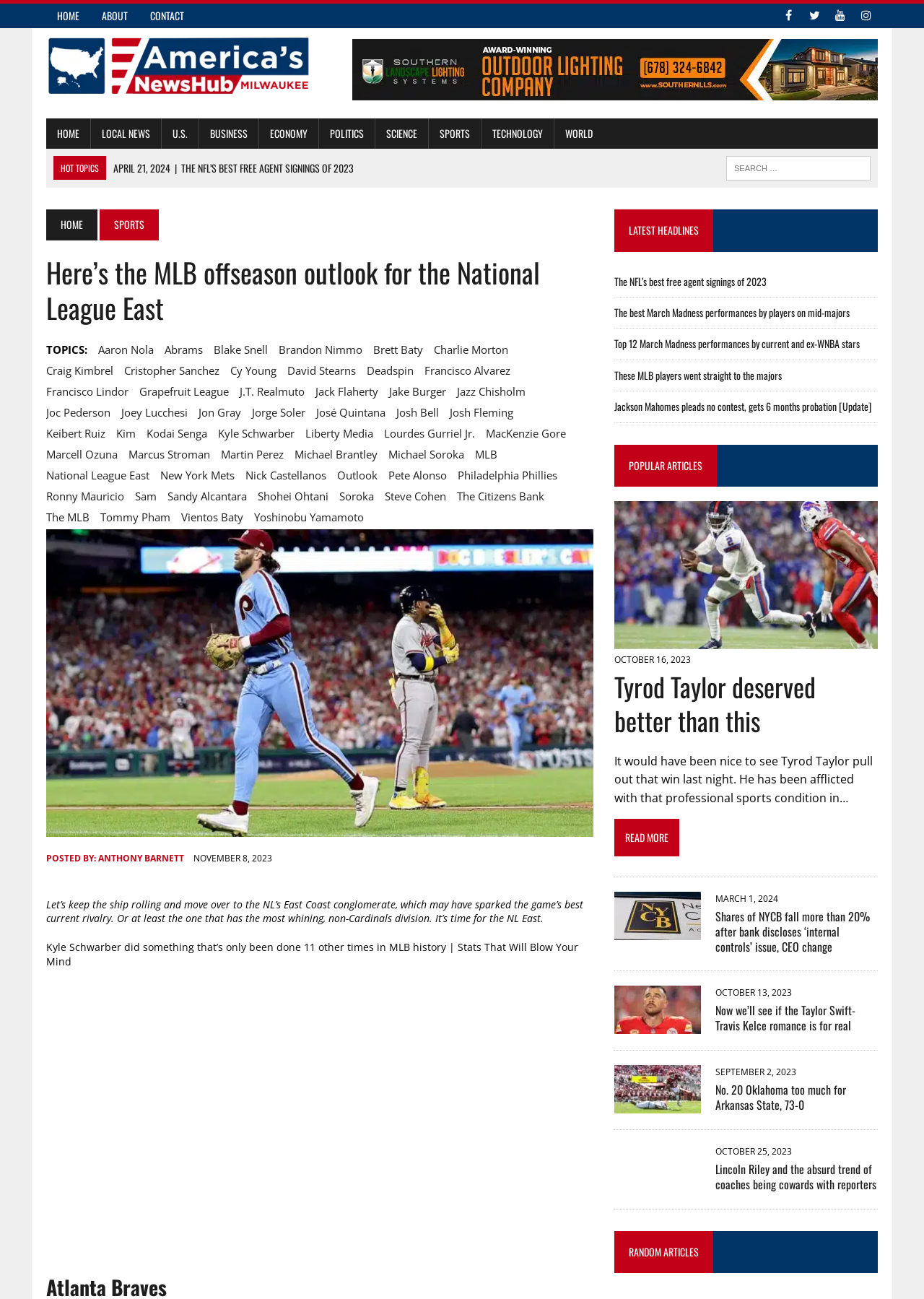Please provide the bounding box coordinate of the region that matches the element description: the citizens bank. Coordinates should be in the format (top-left x, top-left y, bottom-right x, bottom-right y) and all values should be between 0 and 1.

[0.495, 0.375, 0.589, 0.388]